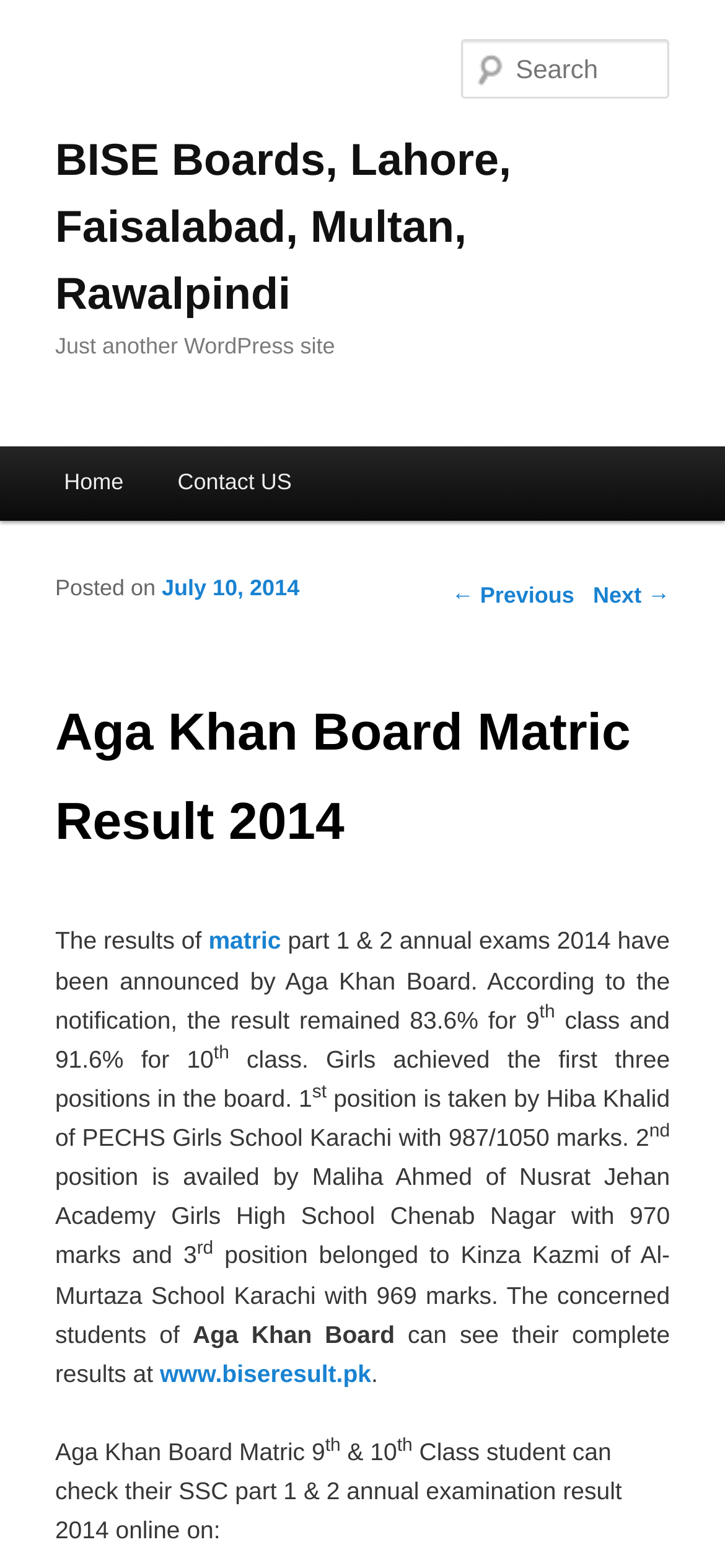Respond to the question below with a single word or phrase:
What is the name of the school of the student who got 2nd position?

Nusrat Jehan Academy Girls High School